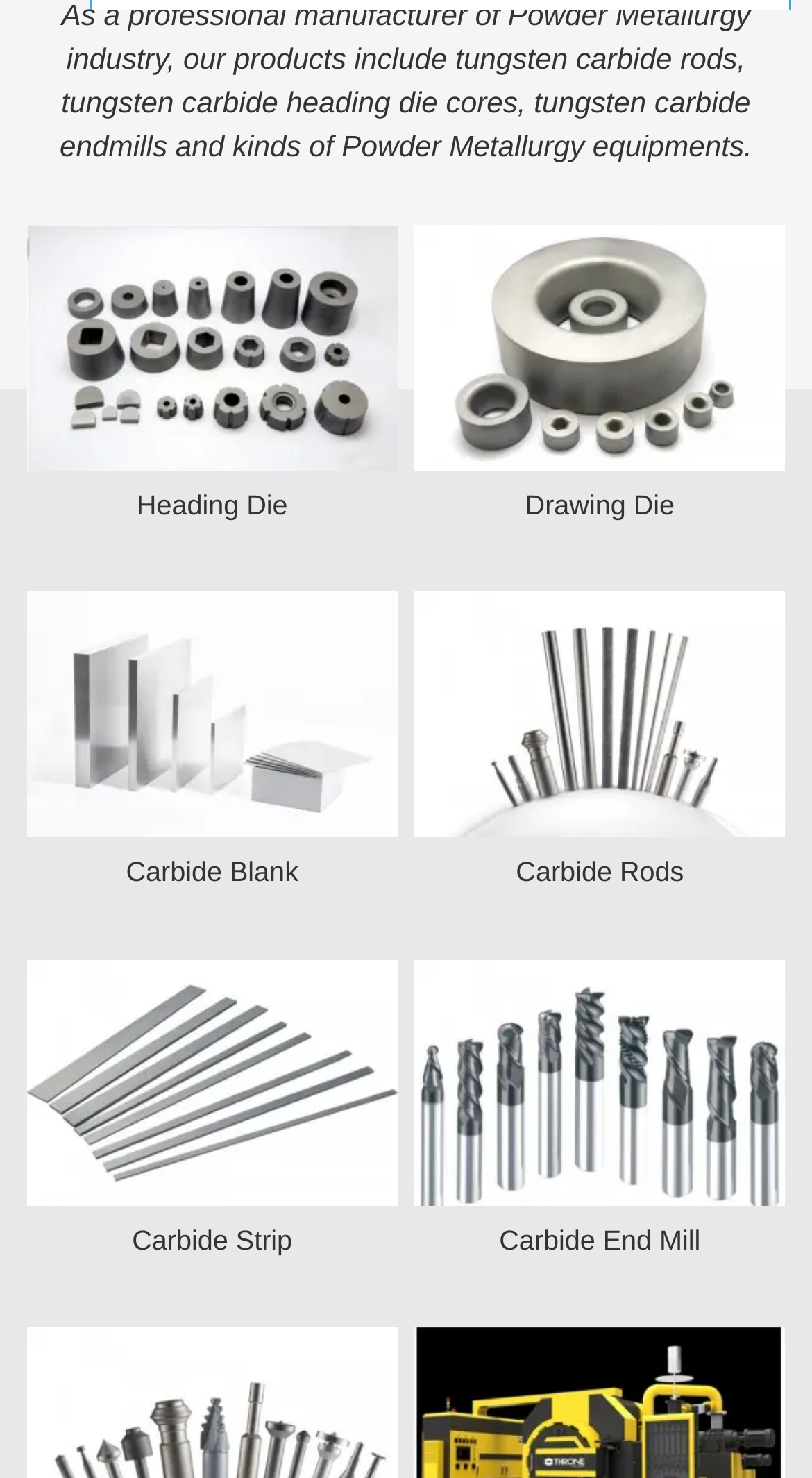Utilize the information from the image to answer the question in detail:
What is the position of the 'Carbide End Mill' figure on the webpage?

I analyzed the bounding box coordinates of the figure with the heading 'Carbide End Mill' and found that it is located at the bottom-right part of the webpage.